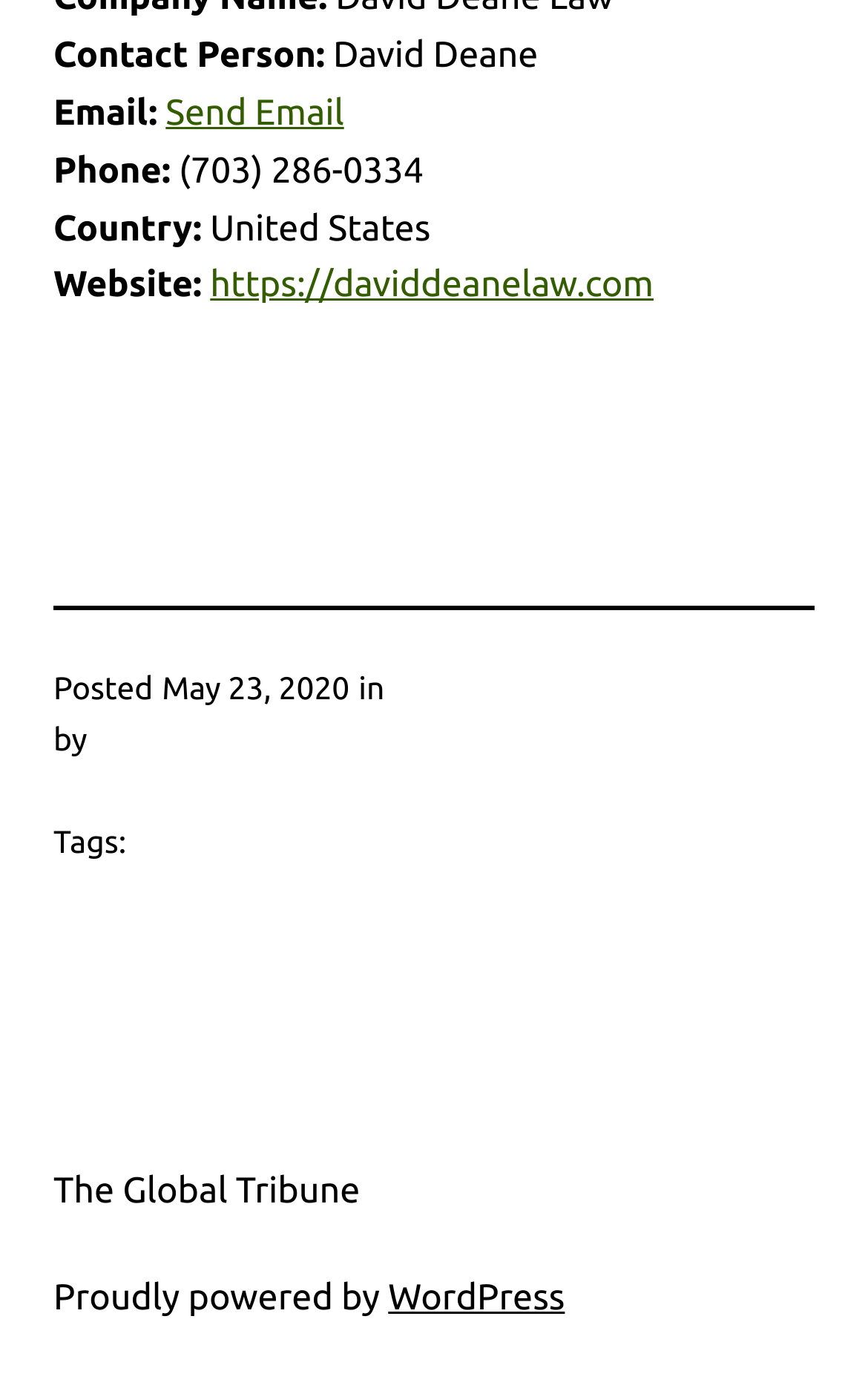What is the contact person's phone number?
Answer the question with as much detail as possible.

The phone number is displayed next to the 'Phone:' label on the webpage.